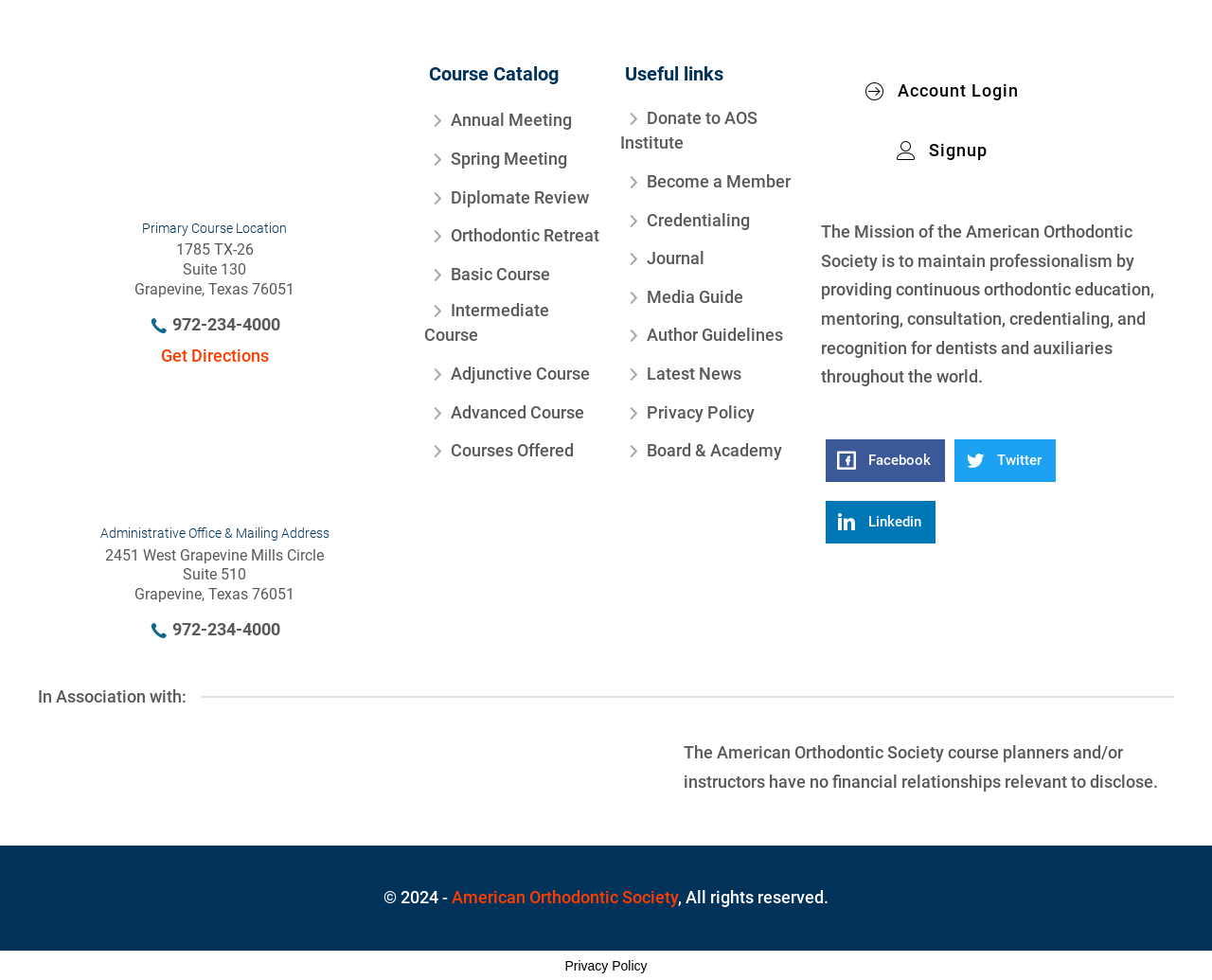Please locate the bounding box coordinates of the element that needs to be clicked to achieve the following instruction: "Visit Facebook". The coordinates should be four float numbers between 0 and 1, i.e., [left, top, right, bottom].

[0.681, 0.448, 0.779, 0.492]